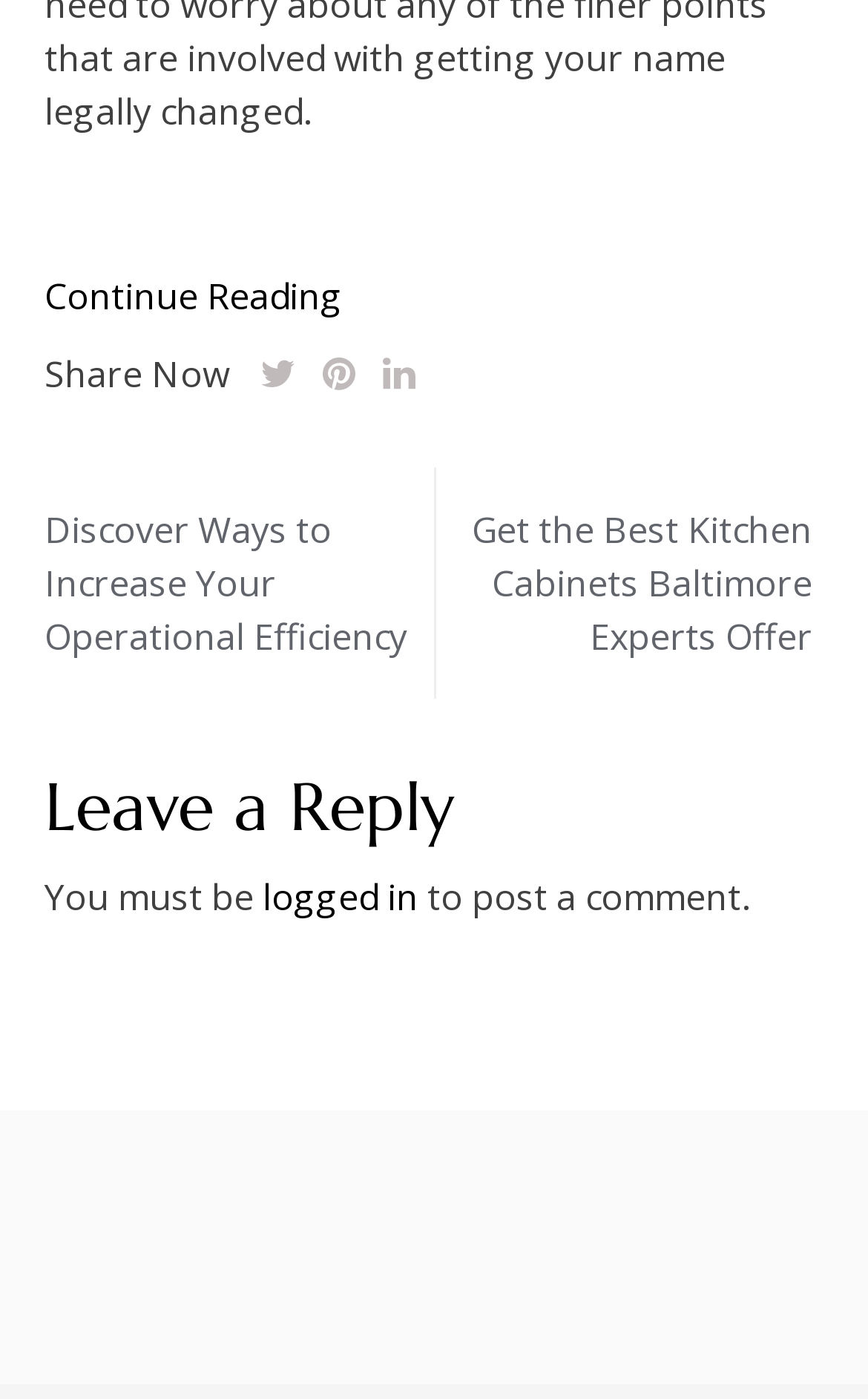How many elements are in the footer section?
Relying on the image, give a concise answer in one word or a brief phrase.

2